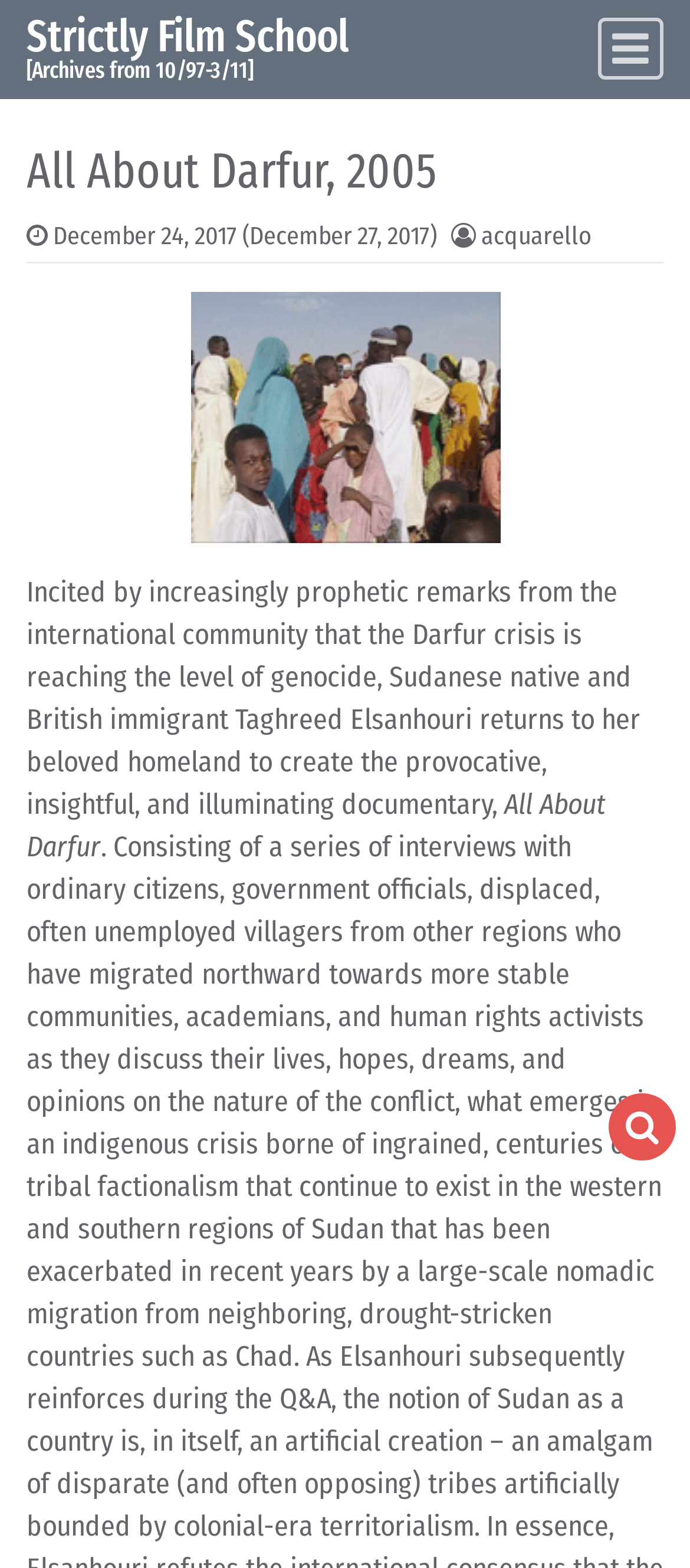Locate the bounding box of the UI element based on this description: "acquarello". Provide four float numbers between 0 and 1 as [left, top, right, bottom].

[0.697, 0.141, 0.856, 0.16]